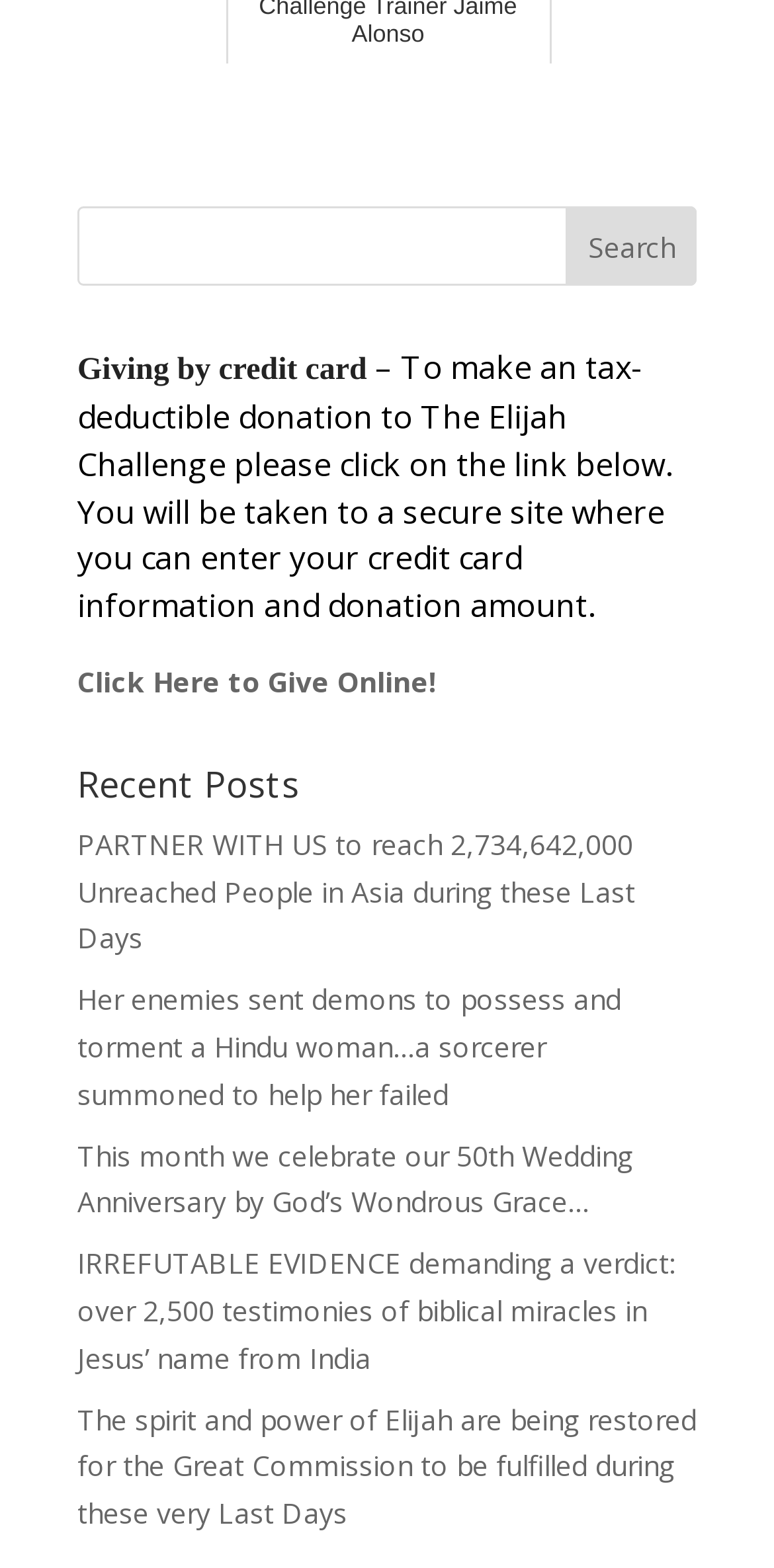How many links are there under 'Recent Posts'?
Refer to the image and provide a one-word or short phrase answer.

4